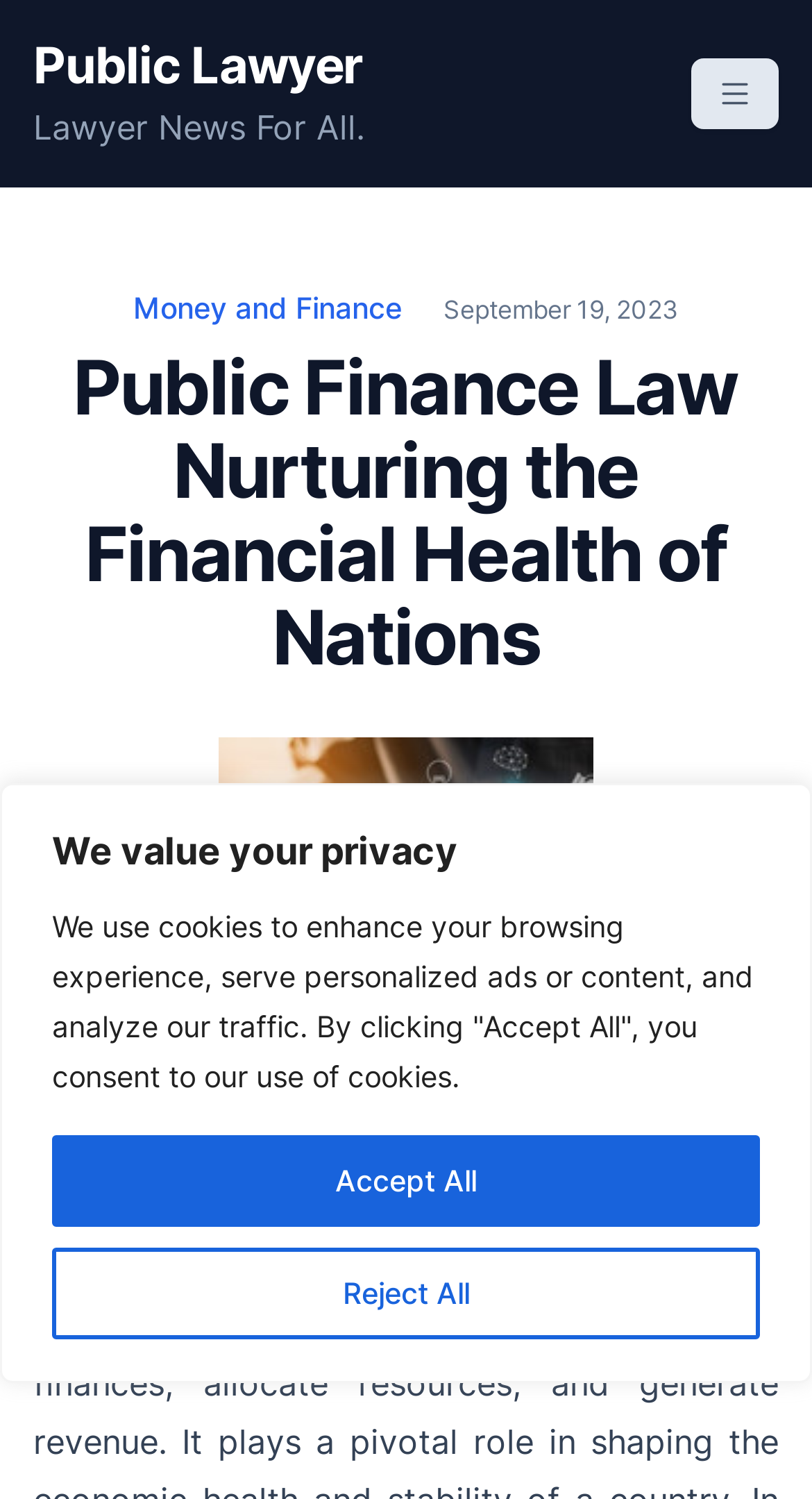Provide a brief response to the question using a single word or phrase: 
What is the category of the article?

Money and Finance